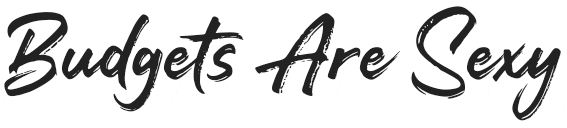What is the tone of the graphic?
Respond to the question with a single word or phrase according to the image.

Playful yet impactful